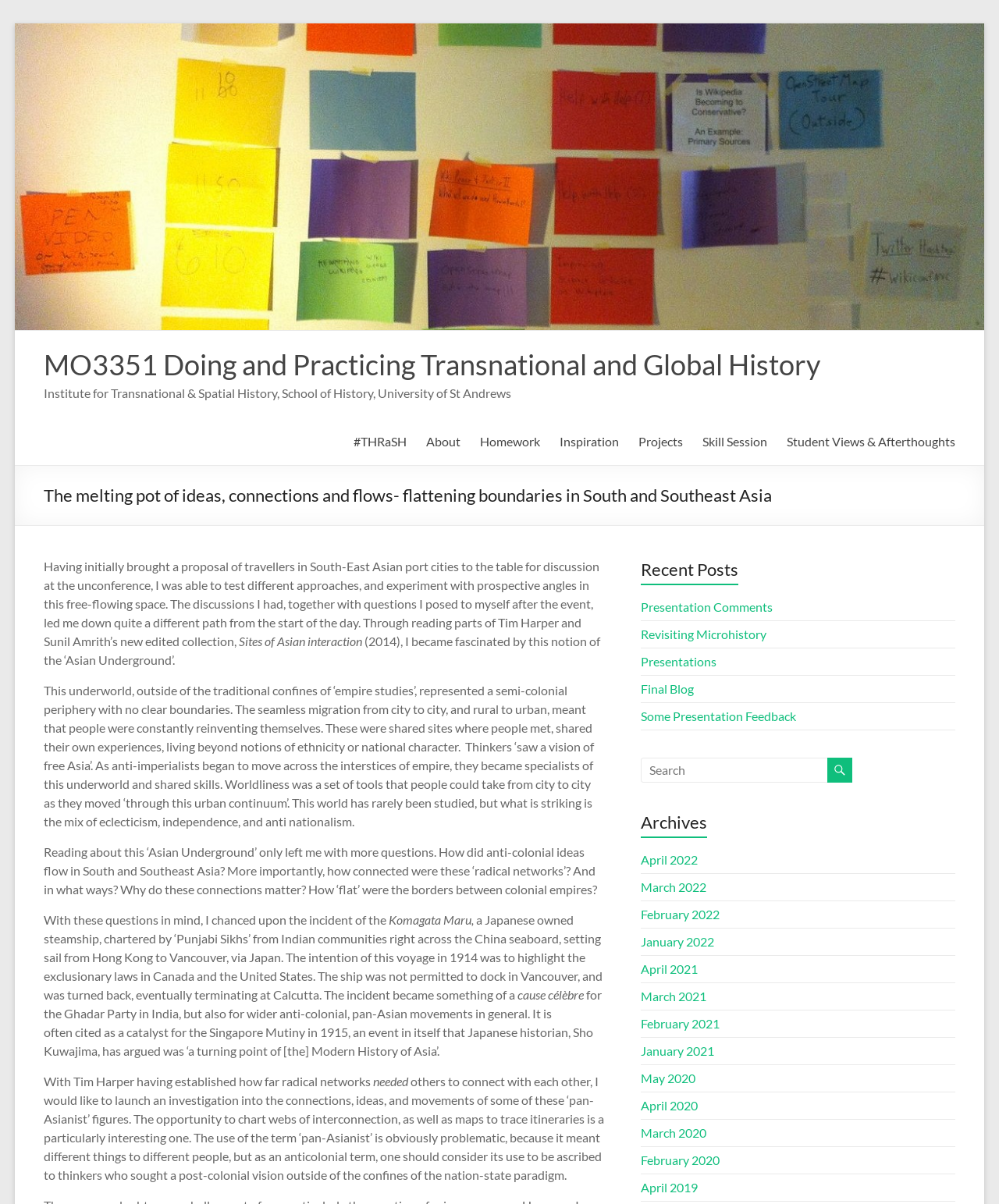Show the bounding box coordinates for the element that needs to be clicked to execute the following instruction: "Click the 'Presentation Comments' link". Provide the coordinates in the form of four float numbers between 0 and 1, i.e., [left, top, right, bottom].

[0.641, 0.498, 0.774, 0.51]